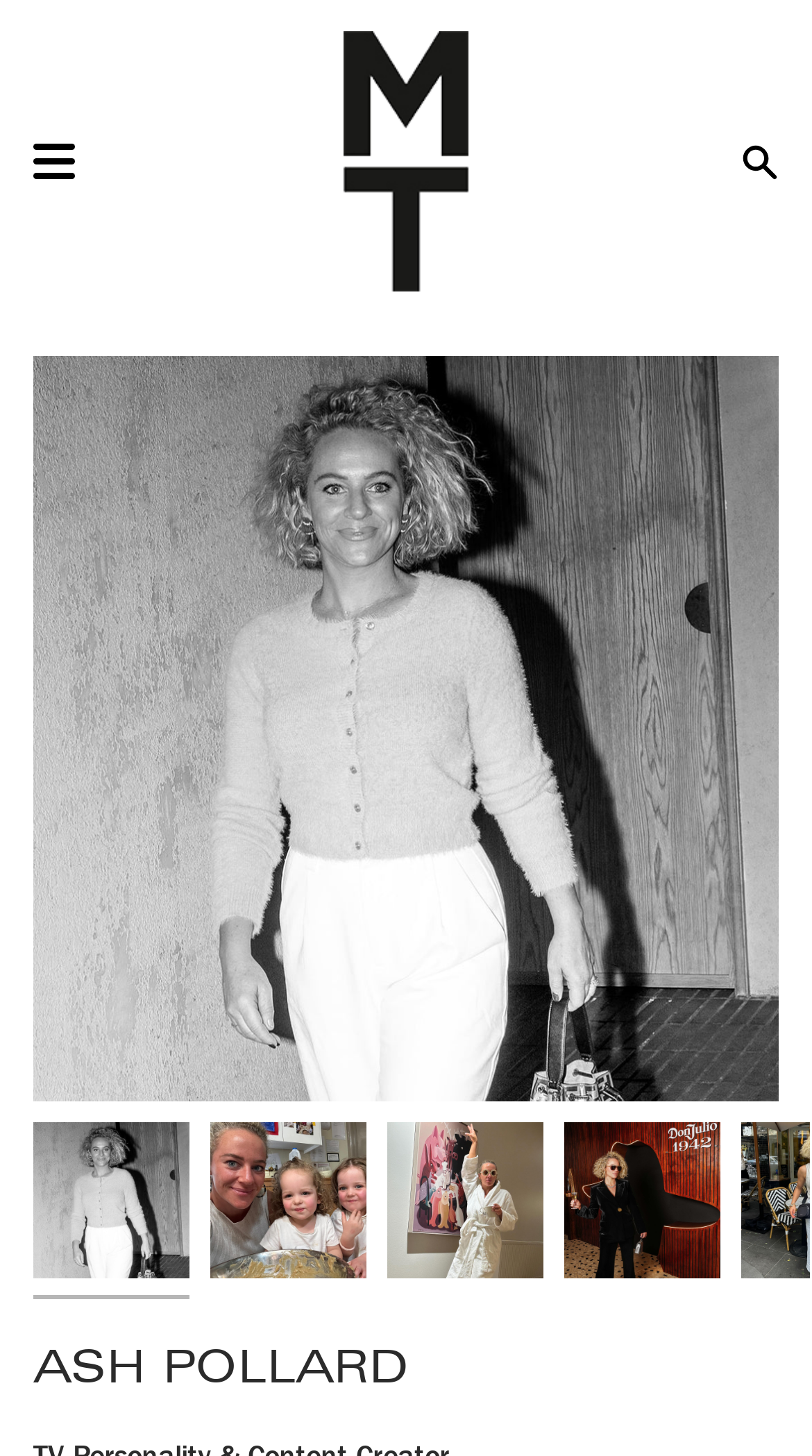Answer the question in a single word or phrase:
How many images of Ash Pollard are on this webpage?

At least 3